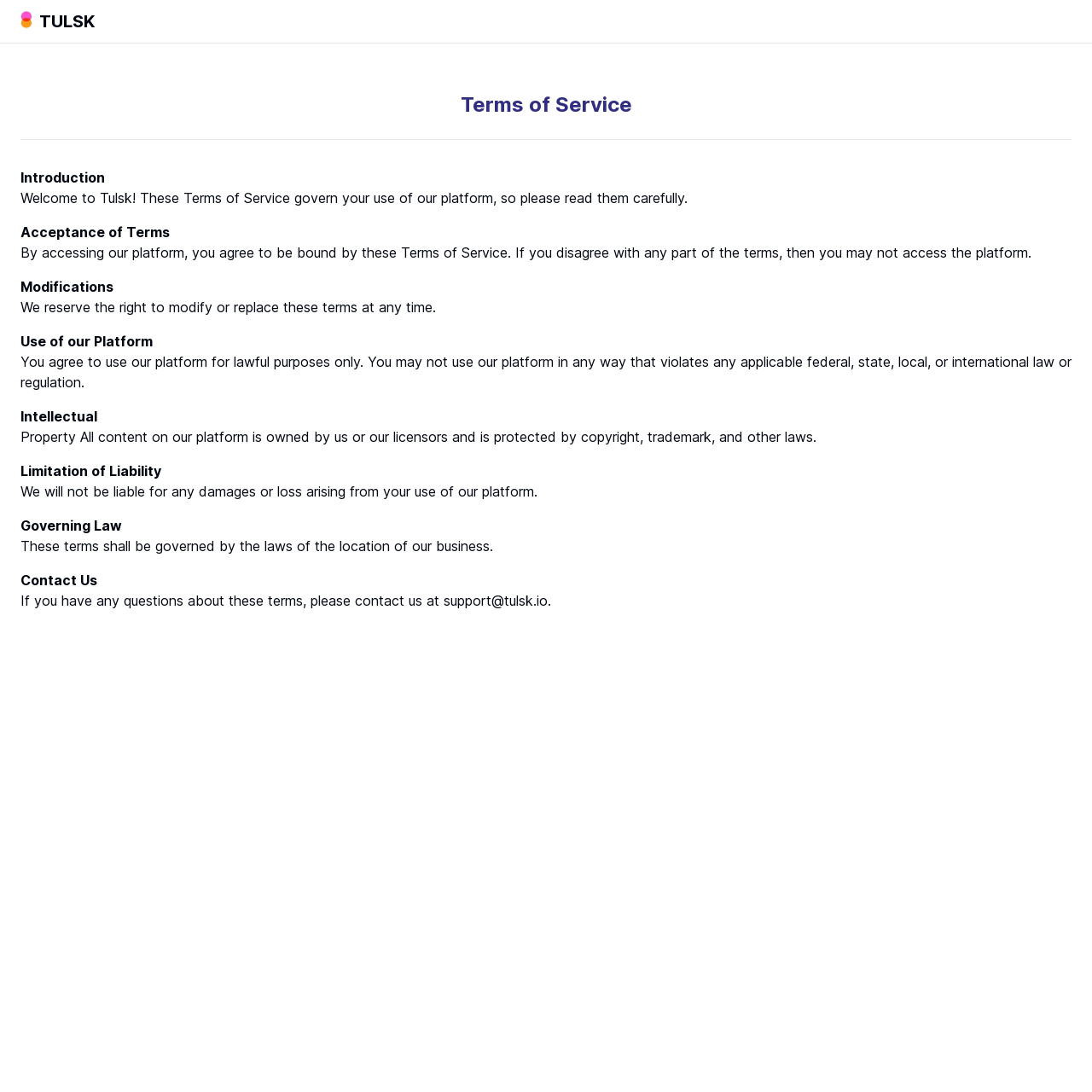What happens if you disagree with the terms?
Please craft a detailed and exhaustive response to the question.

According to the 'Acceptance of Terms' section, if you disagree with any part of the terms, then you may not access the platform. This is stated in the StaticText element that says 'If you disagree with any part of the terms, then you may not access the platform.'